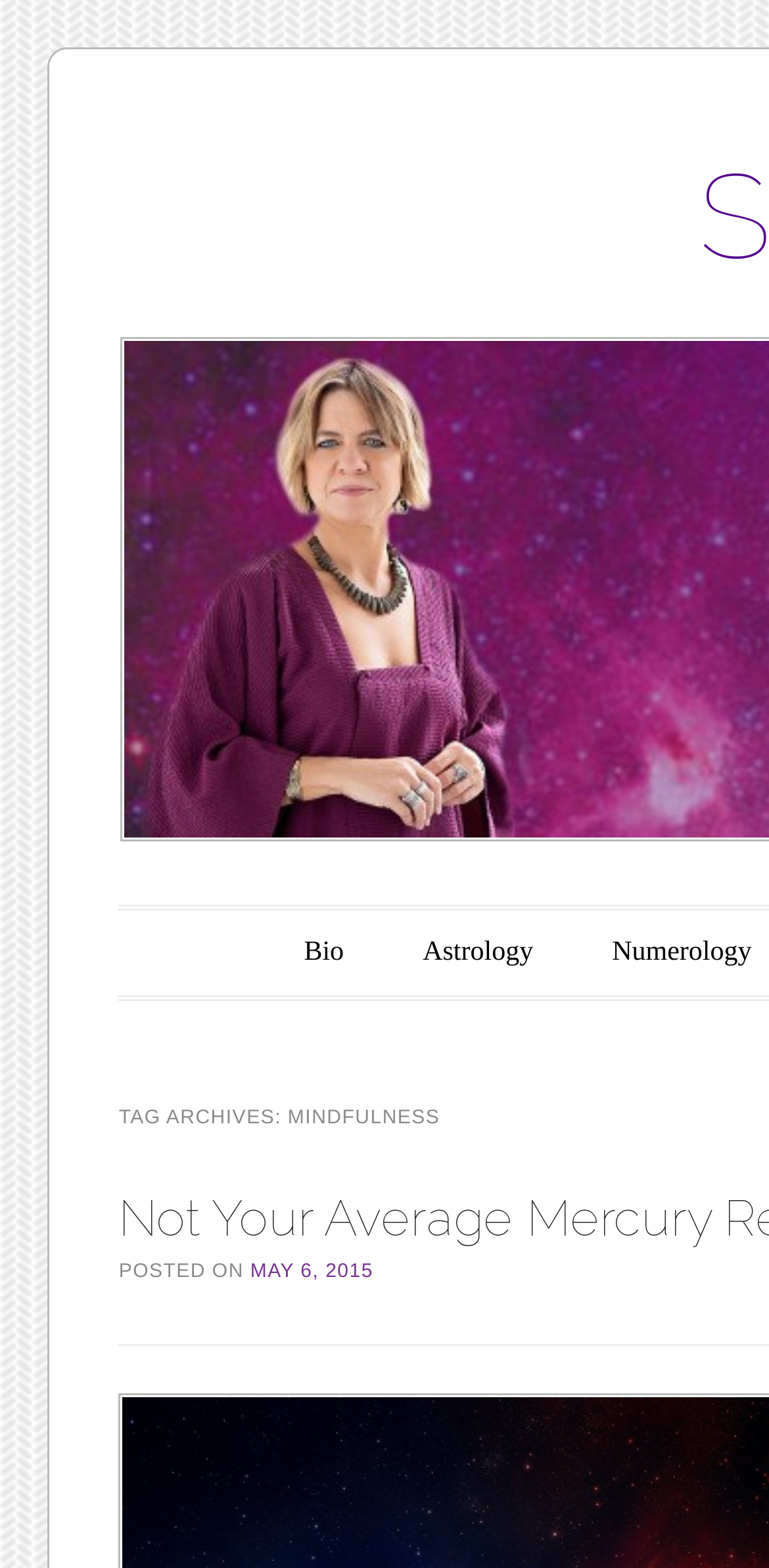Using the element description Skip to content, predict the bounding box coordinates for the UI element. Provide the coordinates in (top-left x, top-left y, bottom-right x, bottom-right y) format with values ranging from 0 to 1.

[0.18, 0.588, 0.464, 0.627]